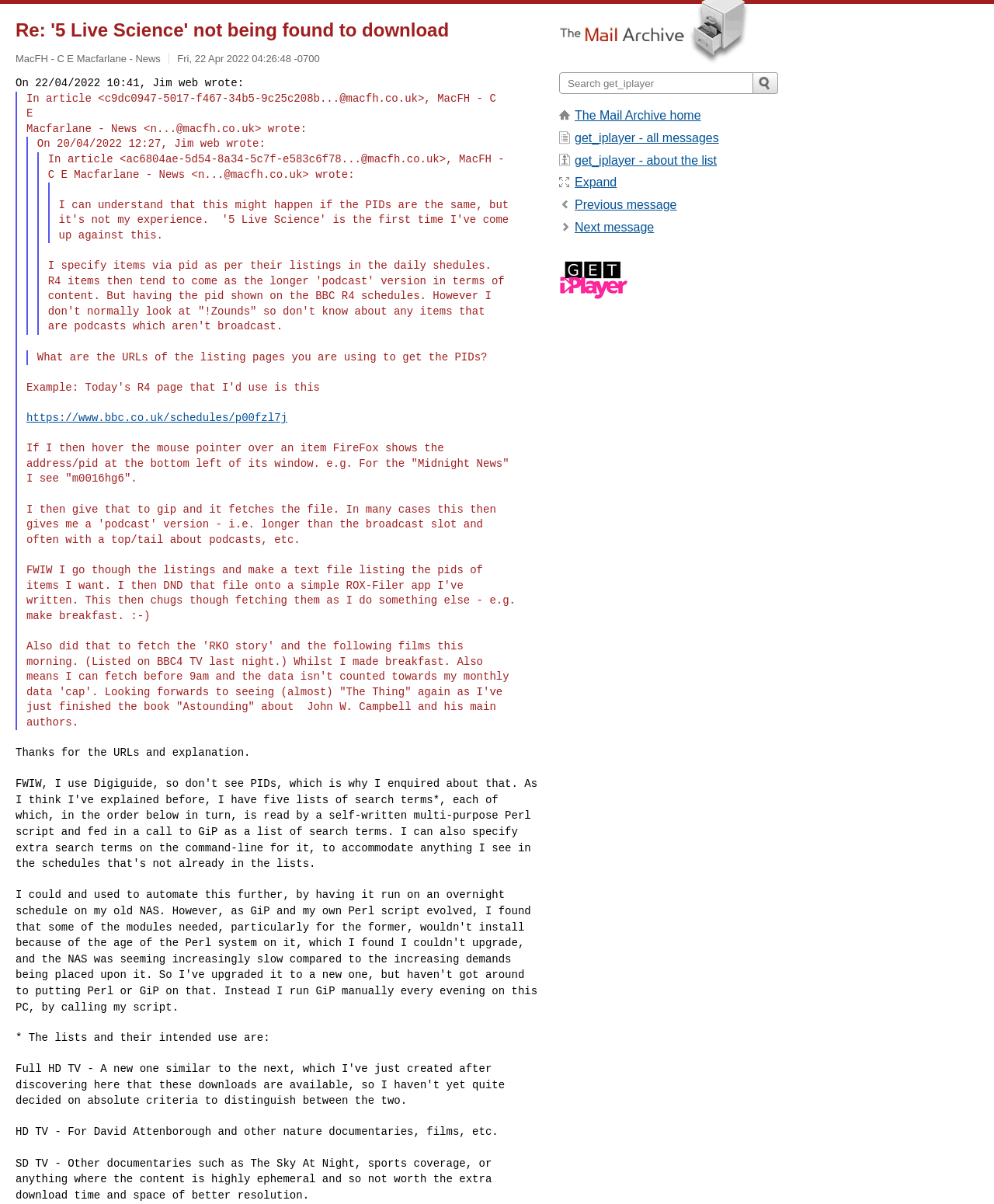Based on the visual content of the image, answer the question thoroughly: What is the difference between HD TV and SD TV content?

According to the webpage, HD TV content includes nature documentaries and films, whereas SD TV content includes other documentaries, sports coverage, and ephemeral content that is not worth the extra download time and space of better resolution.